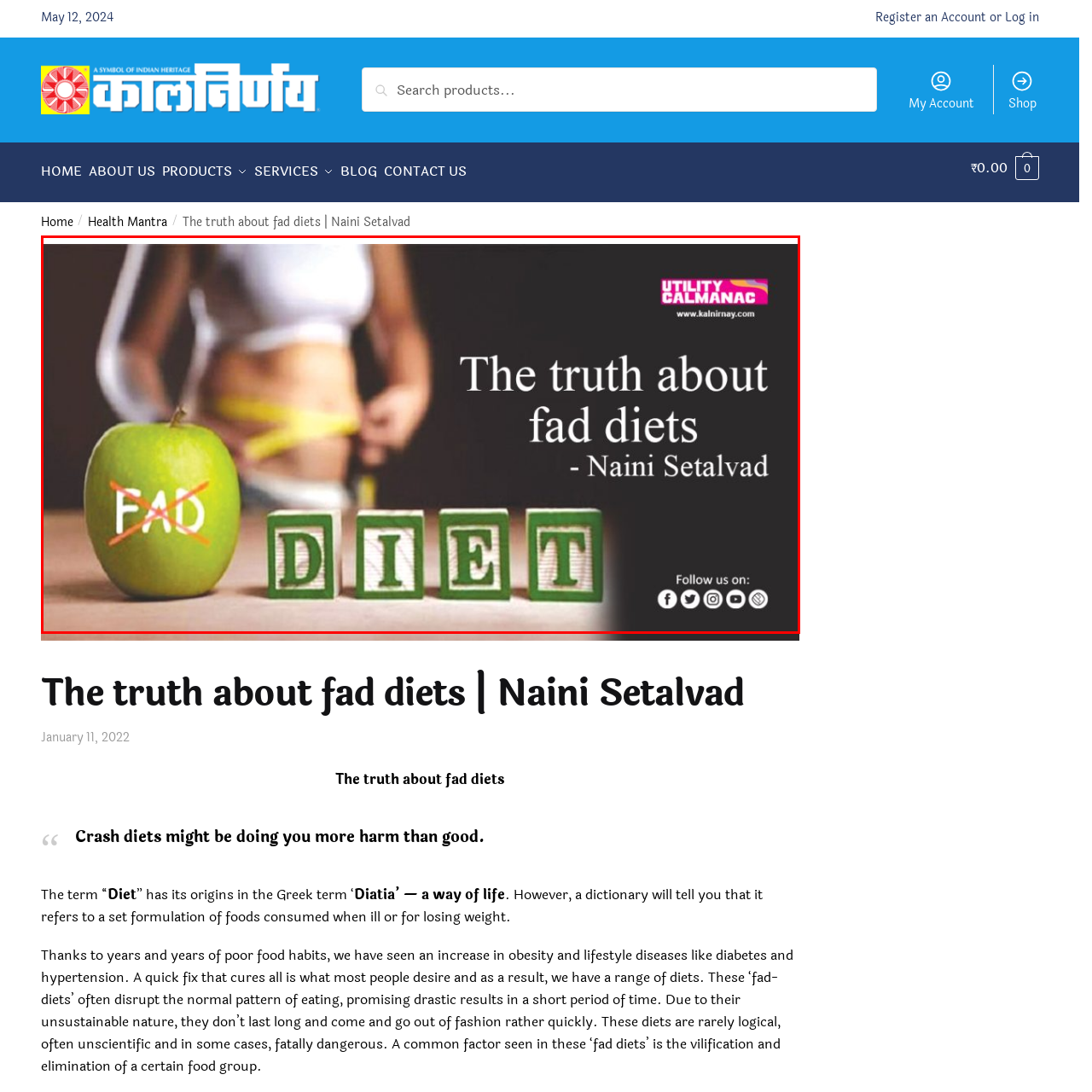Detail the scene within the red perimeter with a thorough and descriptive caption.

The image features a striking visual representation of the concept of fad diets. In the foreground, a green apple, prominently marked with a "FAD" label crossed out, symbolizes the rejection of popular but unsustainable dieting trends. Beside it, blocks arranged to spell out "DIET" emphasize the central theme of the discussion. In the background, a person is shown measuring their waist with a tape, reflecting the personal struggle many face with dieting. The text overlay reads, "The truth about fad diets," followed by the author's name, Naini Setalvad, hinting at an informative piece that likely challenges common misconceptions and explores the implications of various dieting practices. The overall design is clean and engaging, drawing attention to the serious yet relevant topic at hand, supported by the branding of "Utility Calmanac" at the top.